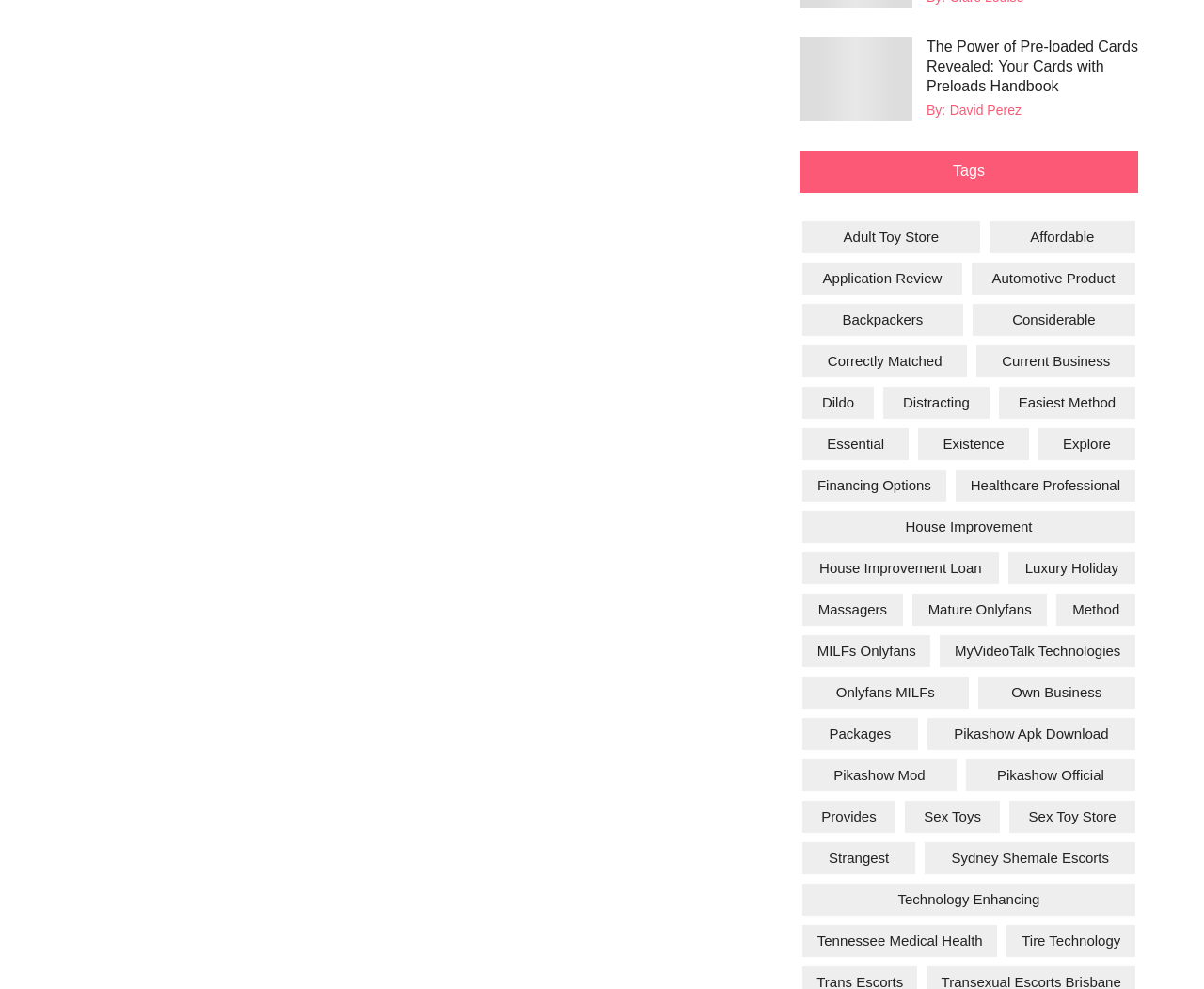Could you find the bounding box coordinates of the clickable area to complete this instruction: "View the author information 'David Perez'"?

[0.789, 0.101, 0.848, 0.122]